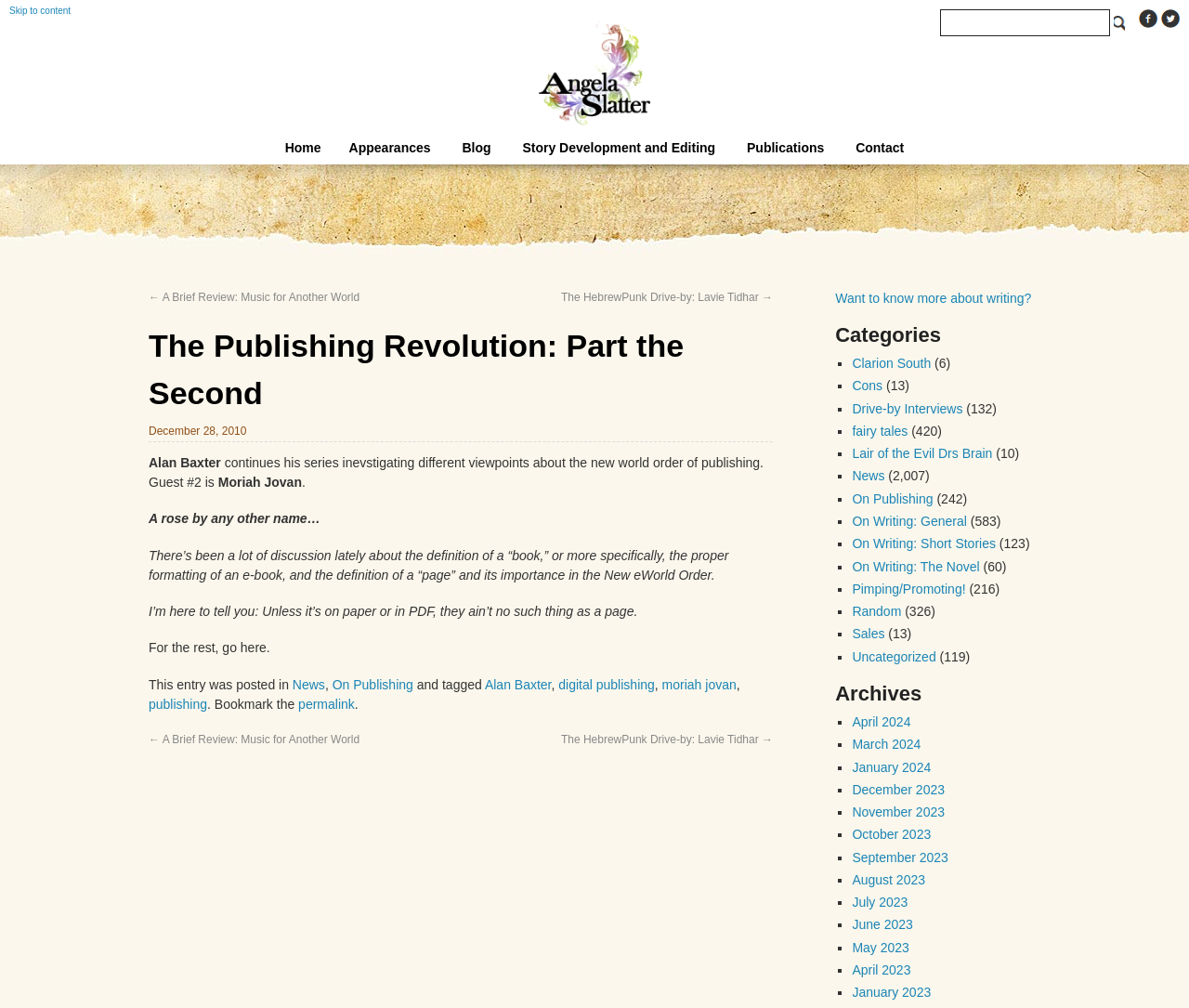Identify the bounding box coordinates of the region that should be clicked to execute the following instruction: "Search for something".

[0.791, 0.009, 0.934, 0.036]